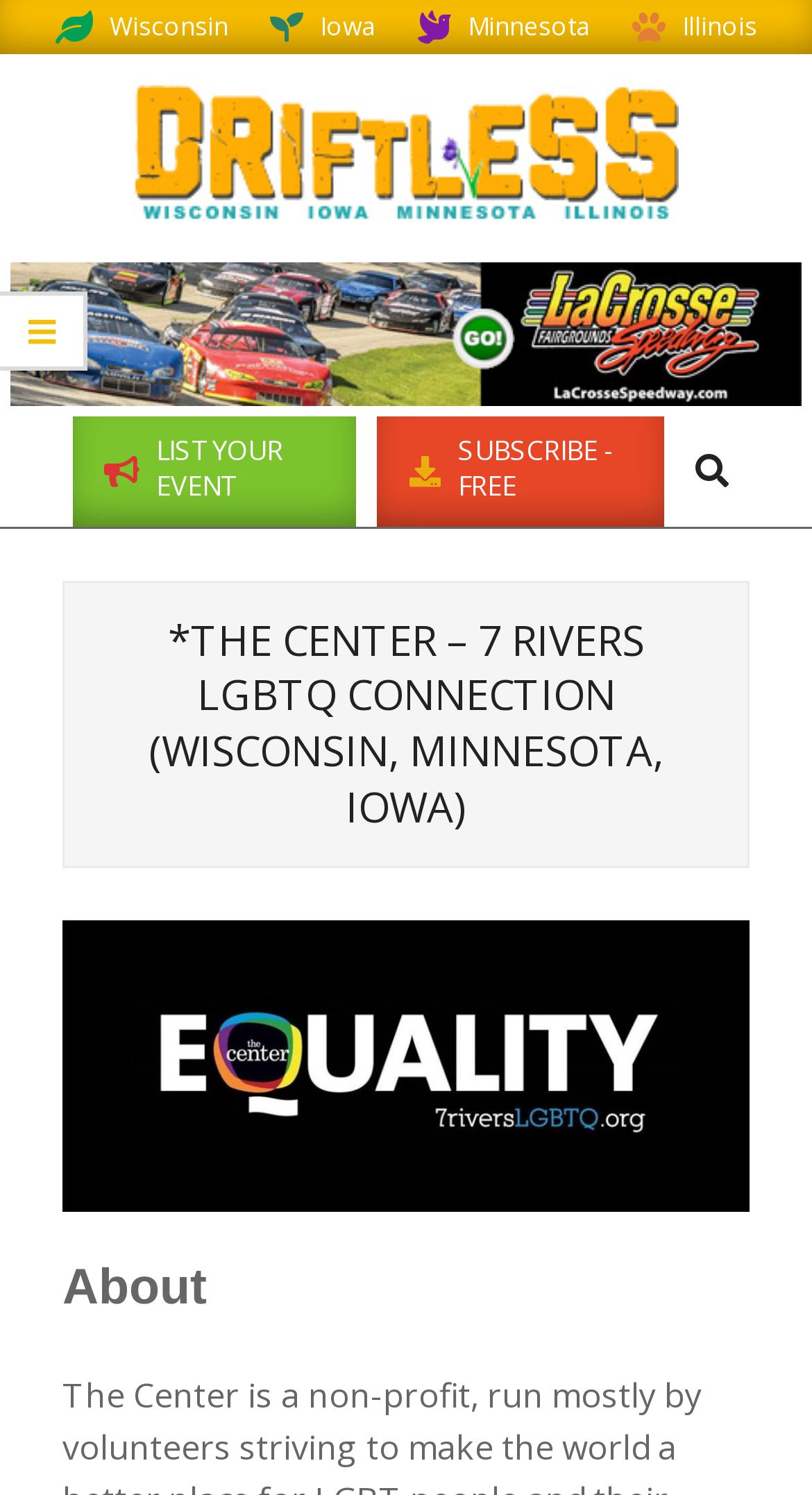Provide an in-depth caption for the webpage.

The webpage appears to be the homepage of "The Center - 7 Rivers LGBTQ Connection" which serves the Driftless Area, covering Wisconsin, Minnesota, Iowa, and Illinois. 

At the top, there are four links, each accompanied by a layout table and a static text, listing the states served: Wisconsin, Iowa, Minnesota, and Illinois, respectively. These links are positioned horizontally, with Wisconsin on the left and Illinois on the right.

Below these links, there is a prominent link to "Driftless Area Magazine" with an accompanying image. 

On the left side, there is a complementary section that spans the entire height of the page. Within this section, there is a link with an image. 

Above the middle of the page, there are two links with layout tables and headings: "LIST YOUR EVENT" and "SUBSCRIBE - FREE". These links are positioned horizontally, with "LIST YOUR EVENT" on the left and "SUBSCRIBE - FREE" on the right.

On the right side, there is a search function with a static text "Search" and a textbox to input a search term.

At the bottom, there is a heading that displays the title of the webpage, "*THE CENTER – 7 RIVERS LGBTQ CONNECTION (WISCONSIN, MINNESOTA, IOWA)". Below this heading, there is a static text "About".